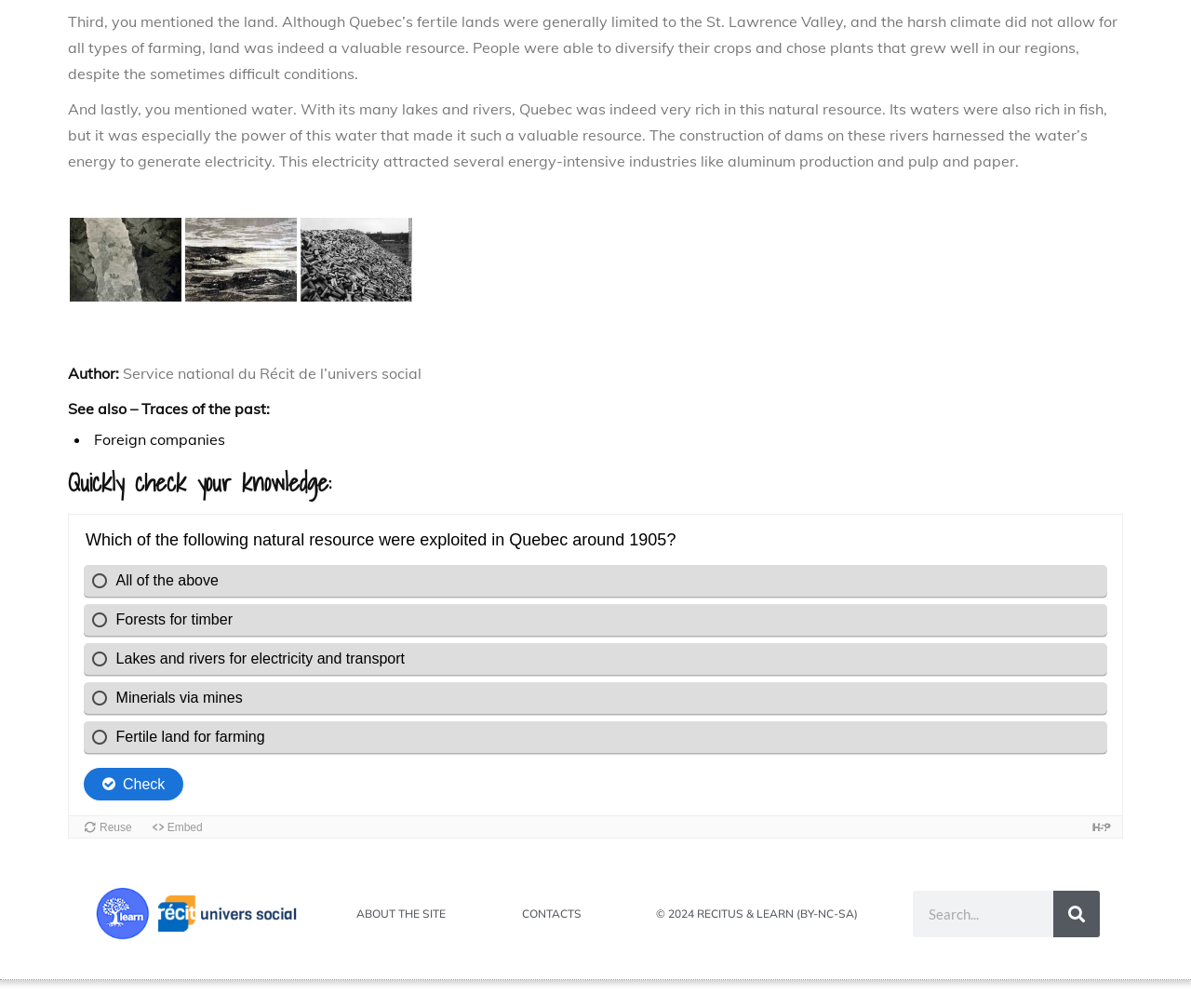Identify the bounding box of the UI element described as follows: "parent_node: Search name="s" placeholder="Search..."". Provide the coordinates as four float numbers in the range of 0 to 1 [left, top, right, bottom].

[0.766, 0.883, 0.884, 0.929]